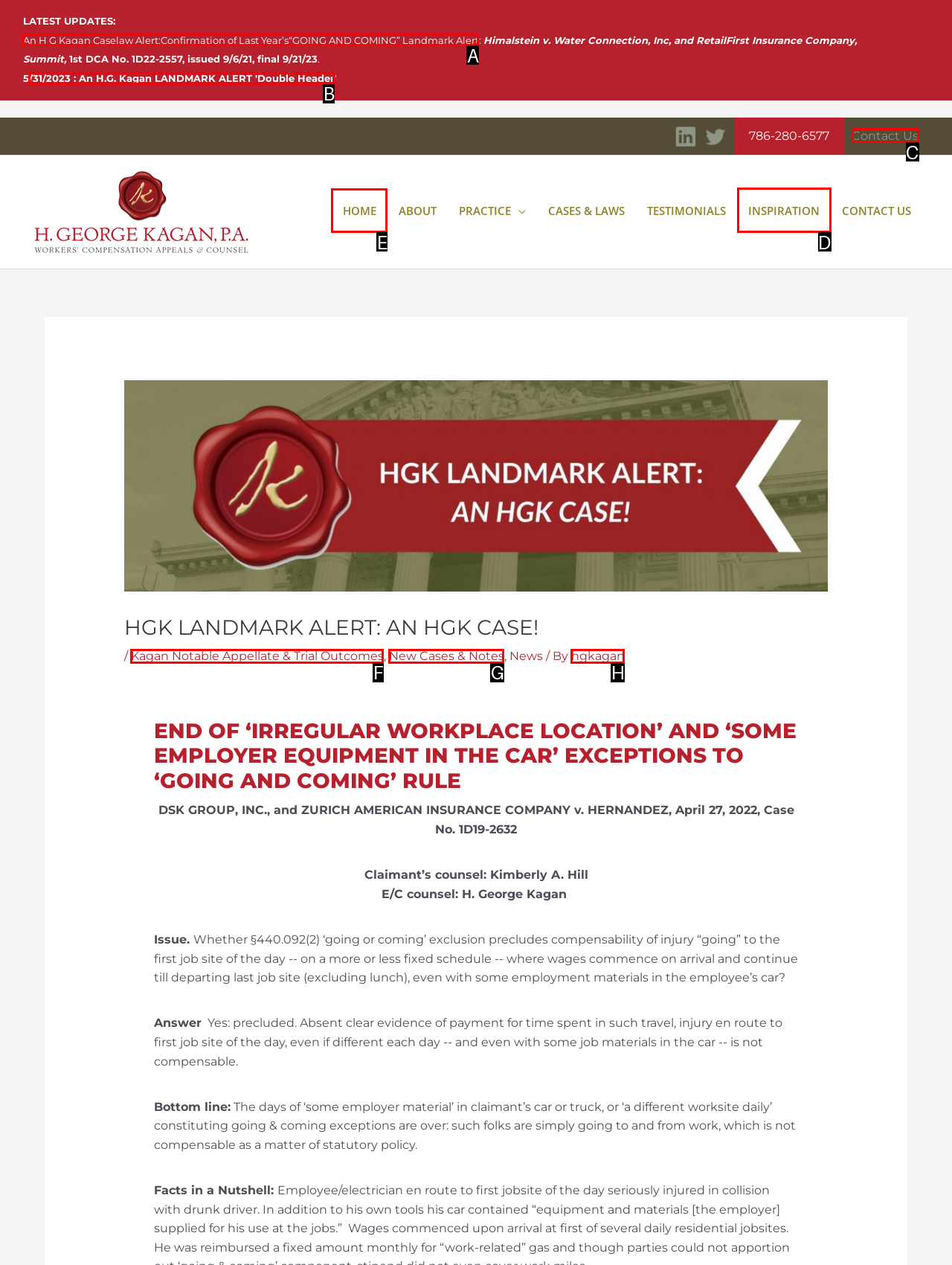Choose the HTML element to click for this instruction: Navigate to the home page Answer with the letter of the correct choice from the given options.

E